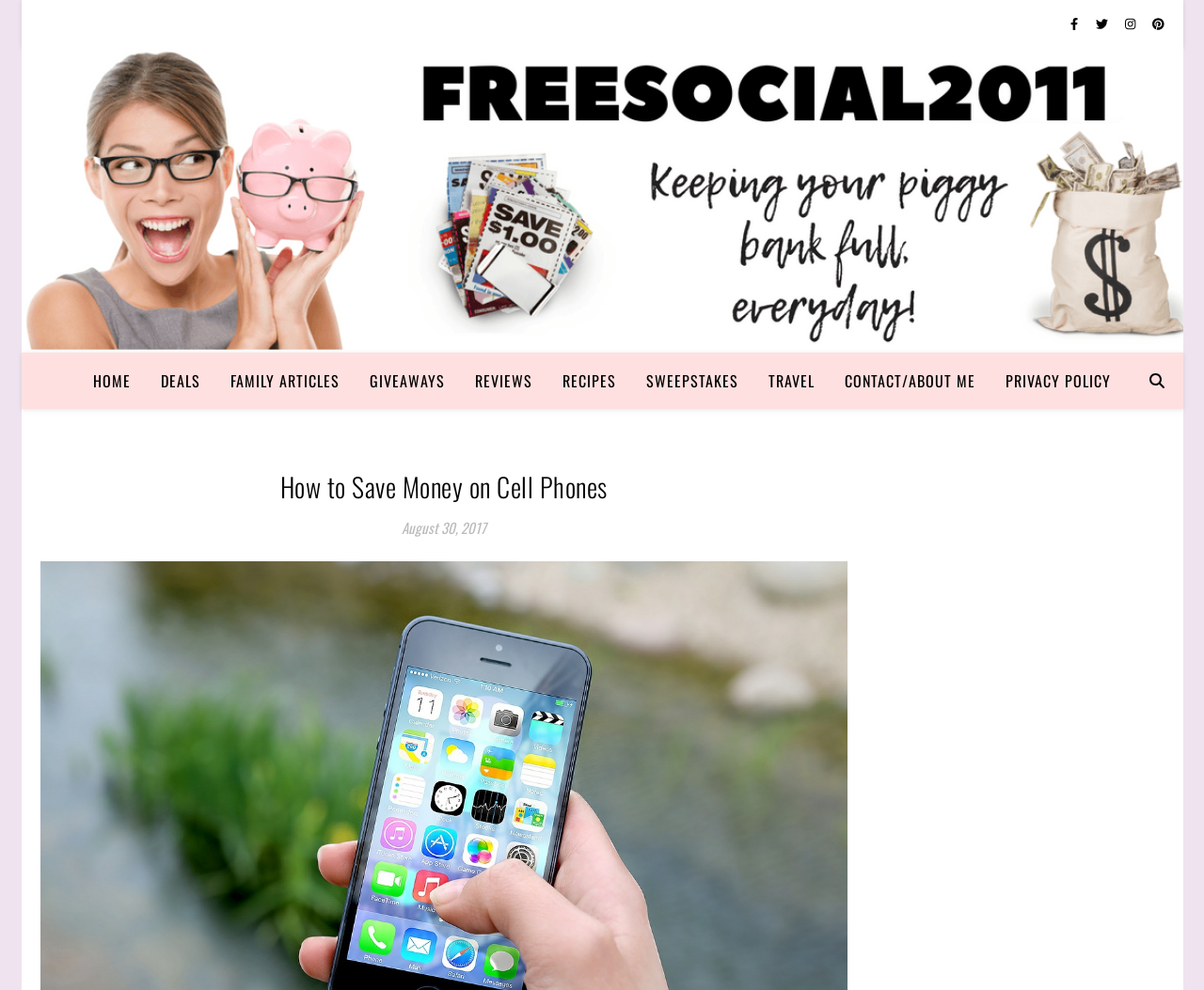Locate the bounding box coordinates of the clickable region necessary to complete the following instruction: "visit family articles". Provide the coordinates in the format of four float numbers between 0 and 1, i.e., [left, top, right, bottom].

[0.179, 0.356, 0.295, 0.413]